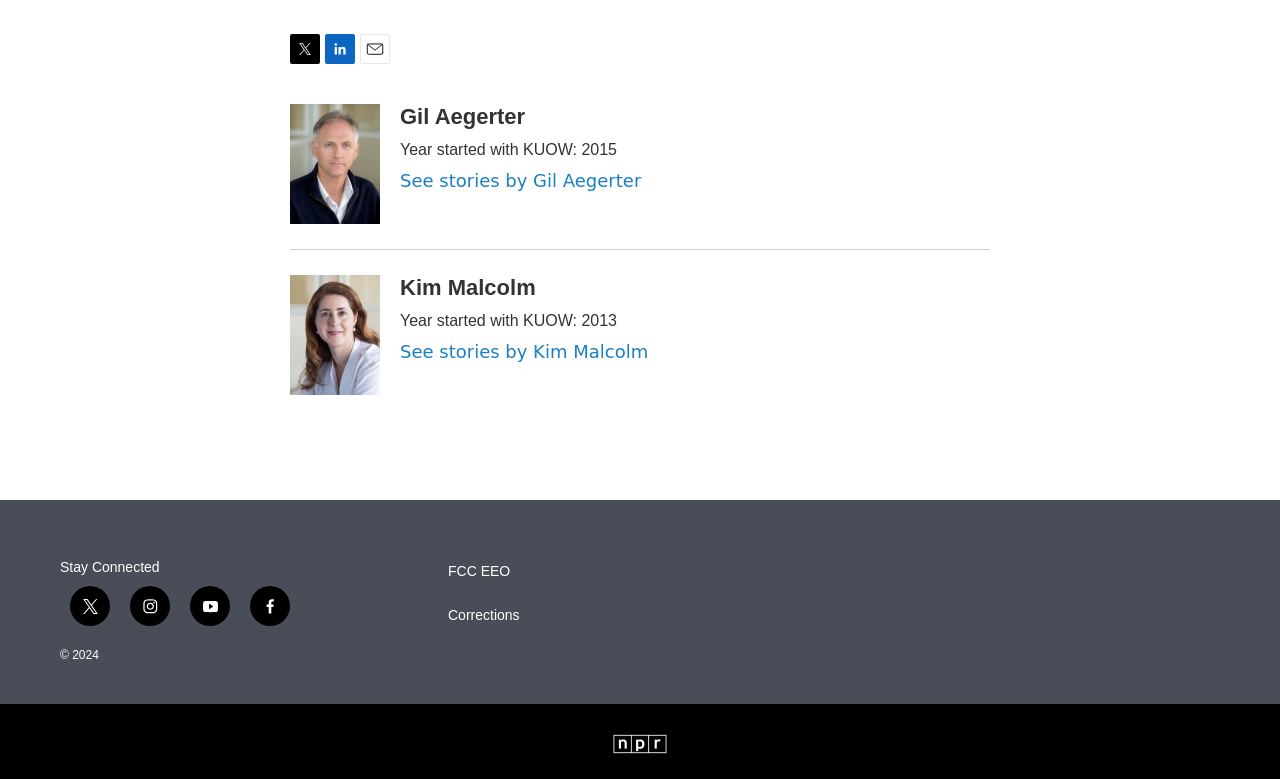What is the copyright year of the webpage?
Carefully analyze the image and provide a thorough answer to the question.

I found the static text '© 2024' at the bottom of the webpage, which indicates that the copyright year of the webpage is 2024.